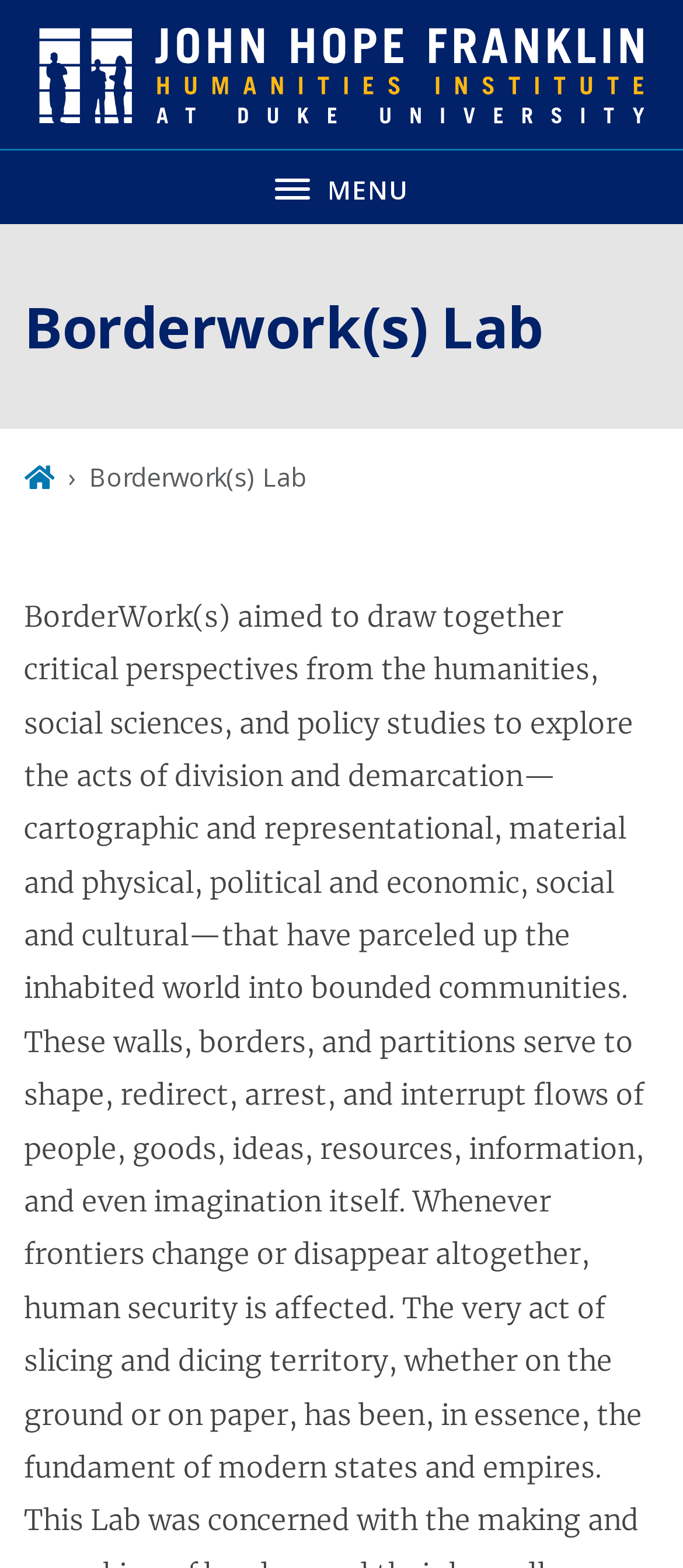What is the name of the institute?
Answer the question with a single word or phrase derived from the image.

Franklin Humanities Institute